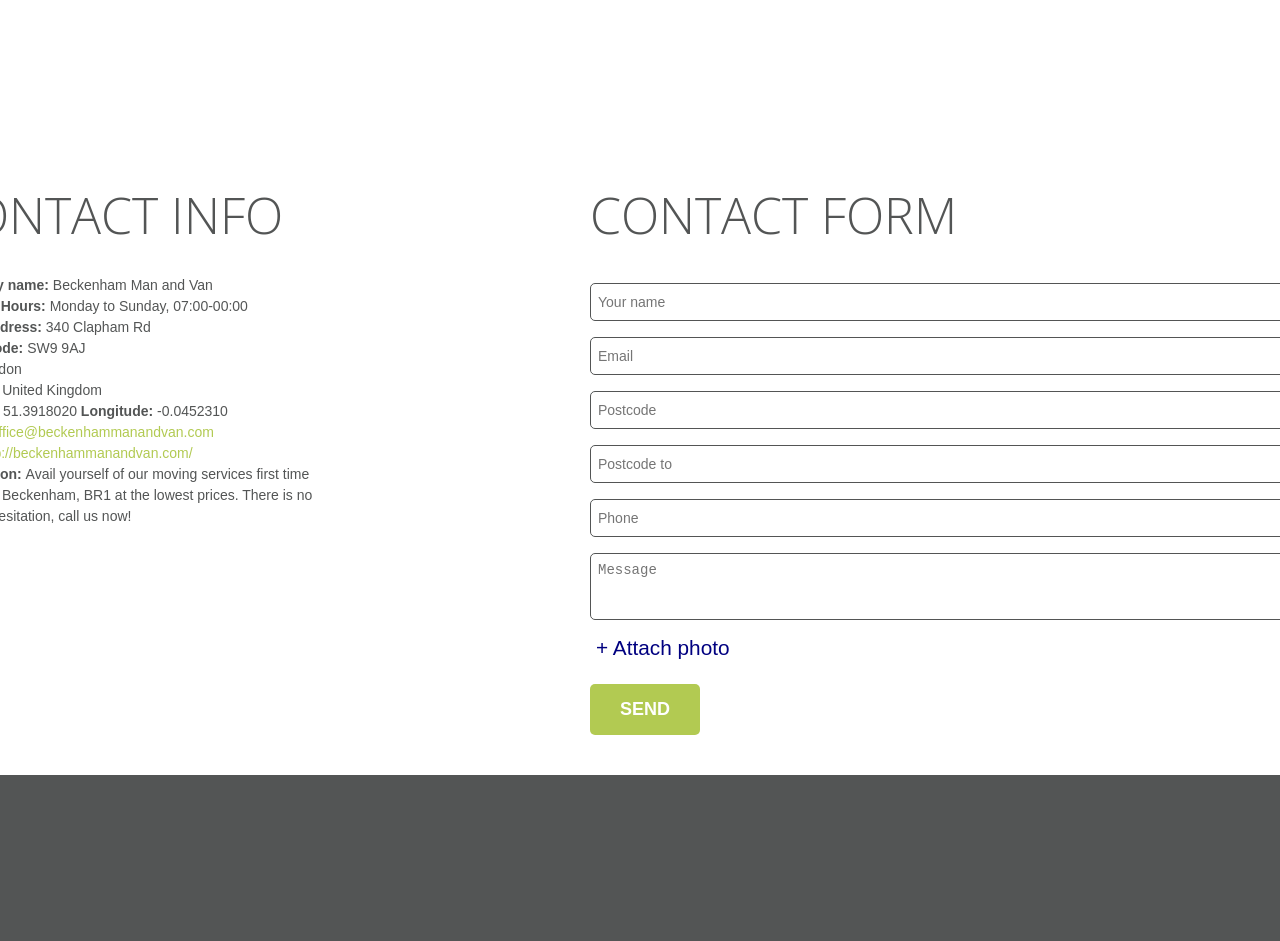Provide a single word or phrase answer to the question: 
What are the operating hours of the moving company?

Monday to Sunday, 07:00-00:00